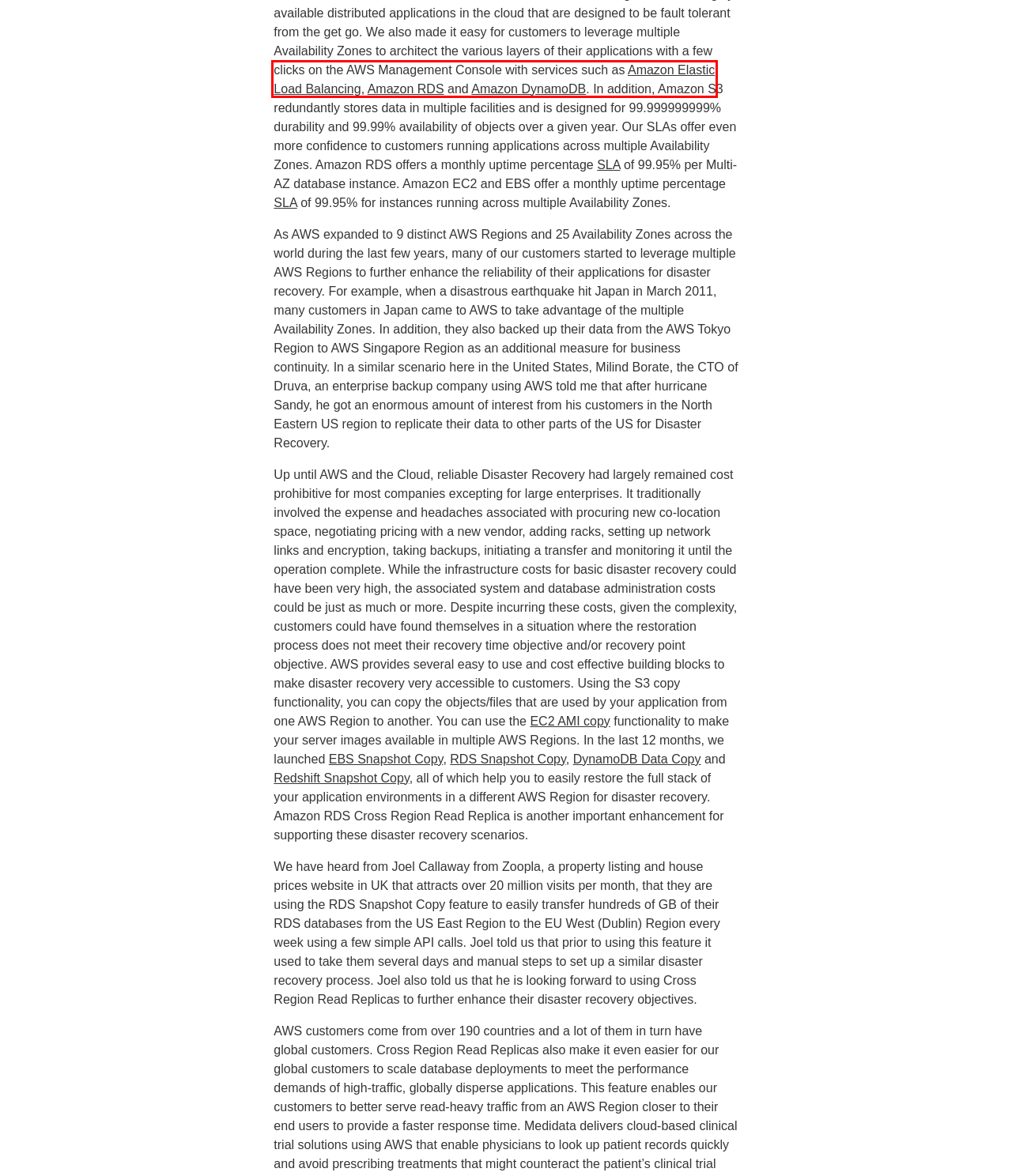You have a screenshot of a webpage, and a red bounding box highlights an element. Select the webpage description that best fits the new page after clicking the element within the bounding box. Options are:
A. All Things Distributed
B. Amazon RDS SLA
C. Load Balancer - Elastic Load Balancing (ELB) - AWS
D. Fast NoSQL Key-Value Database – Amazon DynamoDB – Amazon Web Services
E. On the Road to Highly Available EC2 Applications | All Things Distributed
F. Working with Amazon RDS event notification - Amazon Relational Database Service
G. Viewing metrics in the Amazon RDS console - Amazon Relational Database Service
H. Managed SQL Database - Amazon Relational Database Service (RDS) - AWS

C